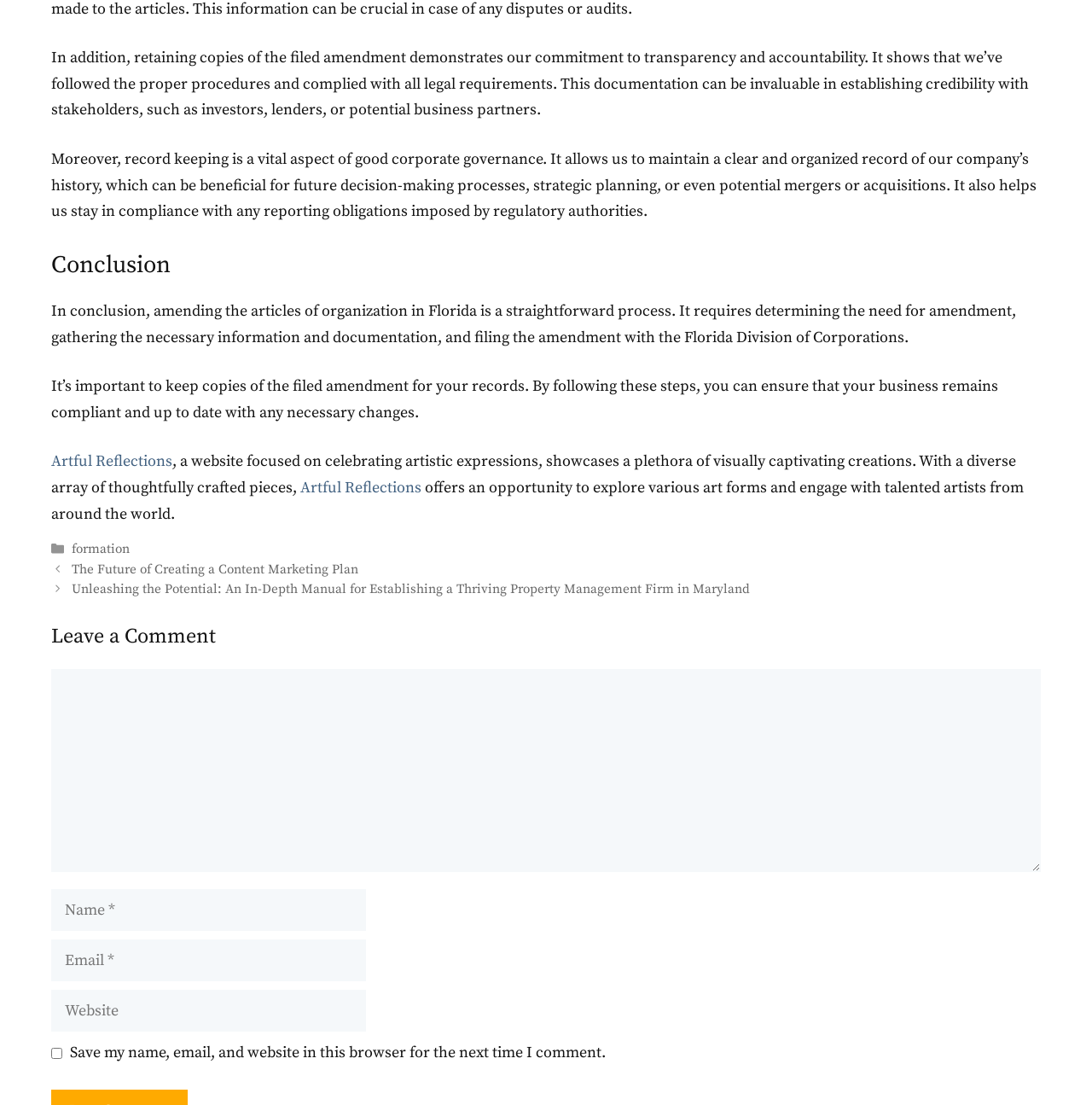Please provide the bounding box coordinate of the region that matches the element description: parent_node: Comment name="email" placeholder="Email *". Coordinates should be in the format (top-left x, top-left y, bottom-right x, bottom-right y) and all values should be between 0 and 1.

[0.047, 0.85, 0.335, 0.888]